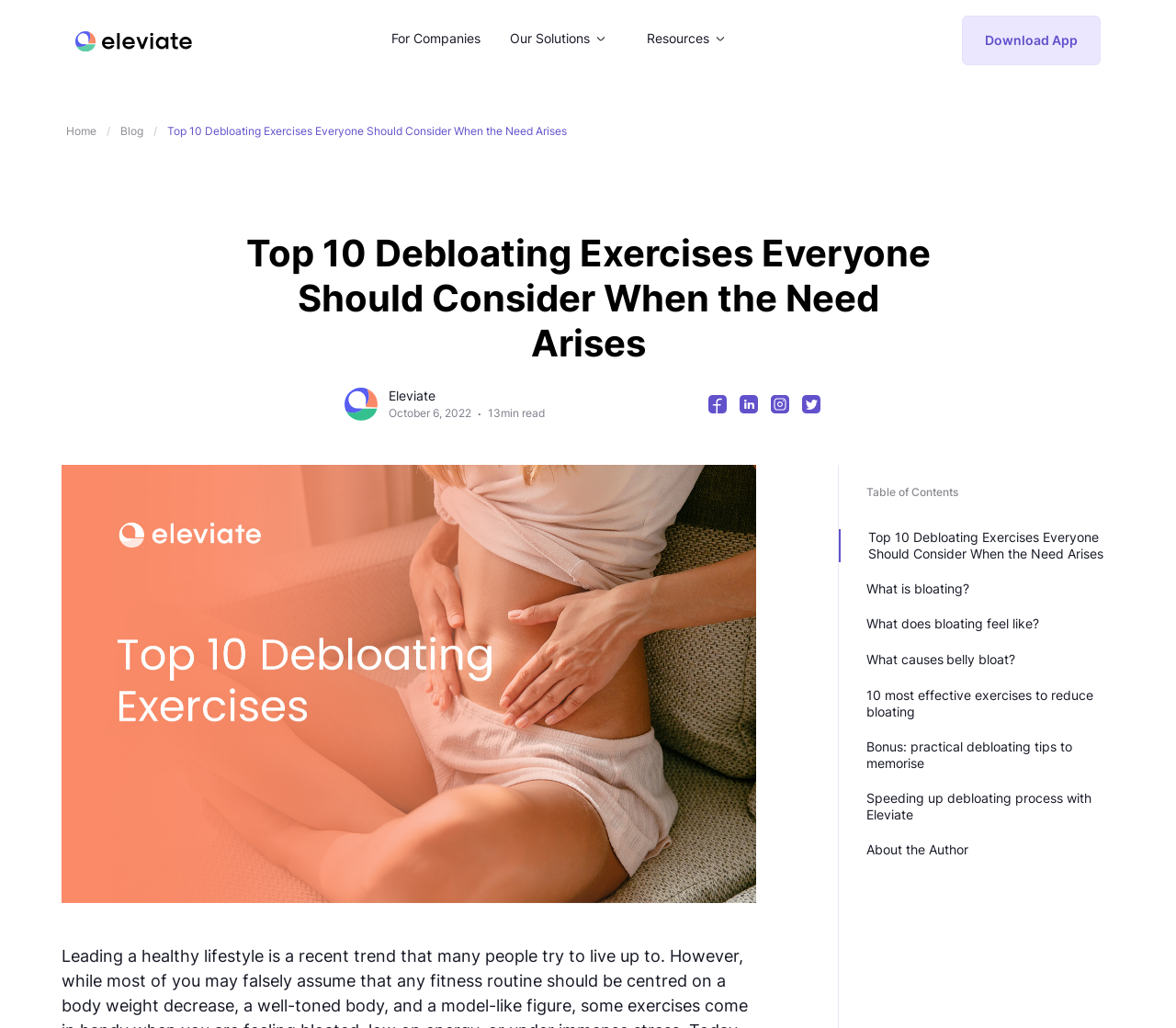Identify the bounding box for the given UI element using the description provided. Coordinates should be in the format (top-left x, top-left y, bottom-right x, bottom-right y) and must be between 0 and 1. Here is the description: parent_node: For Companies aria-label="logo"

[0.064, 0.028, 0.166, 0.051]